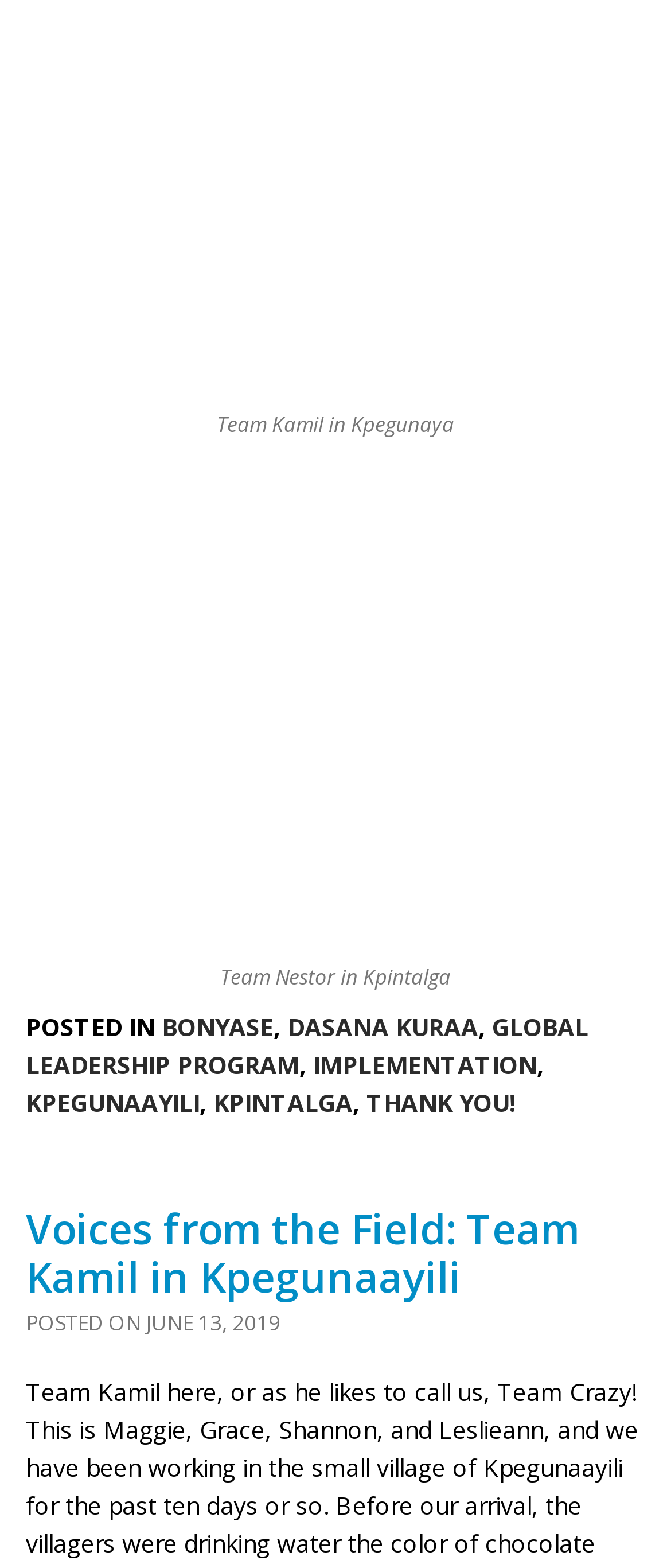Please specify the bounding box coordinates of the element that should be clicked to execute the given instruction: 'click on the link to Team Nestor in Kpintalga'. Ensure the coordinates are four float numbers between 0 and 1, expressed as [left, top, right, bottom].

[0.328, 0.613, 0.672, 0.632]